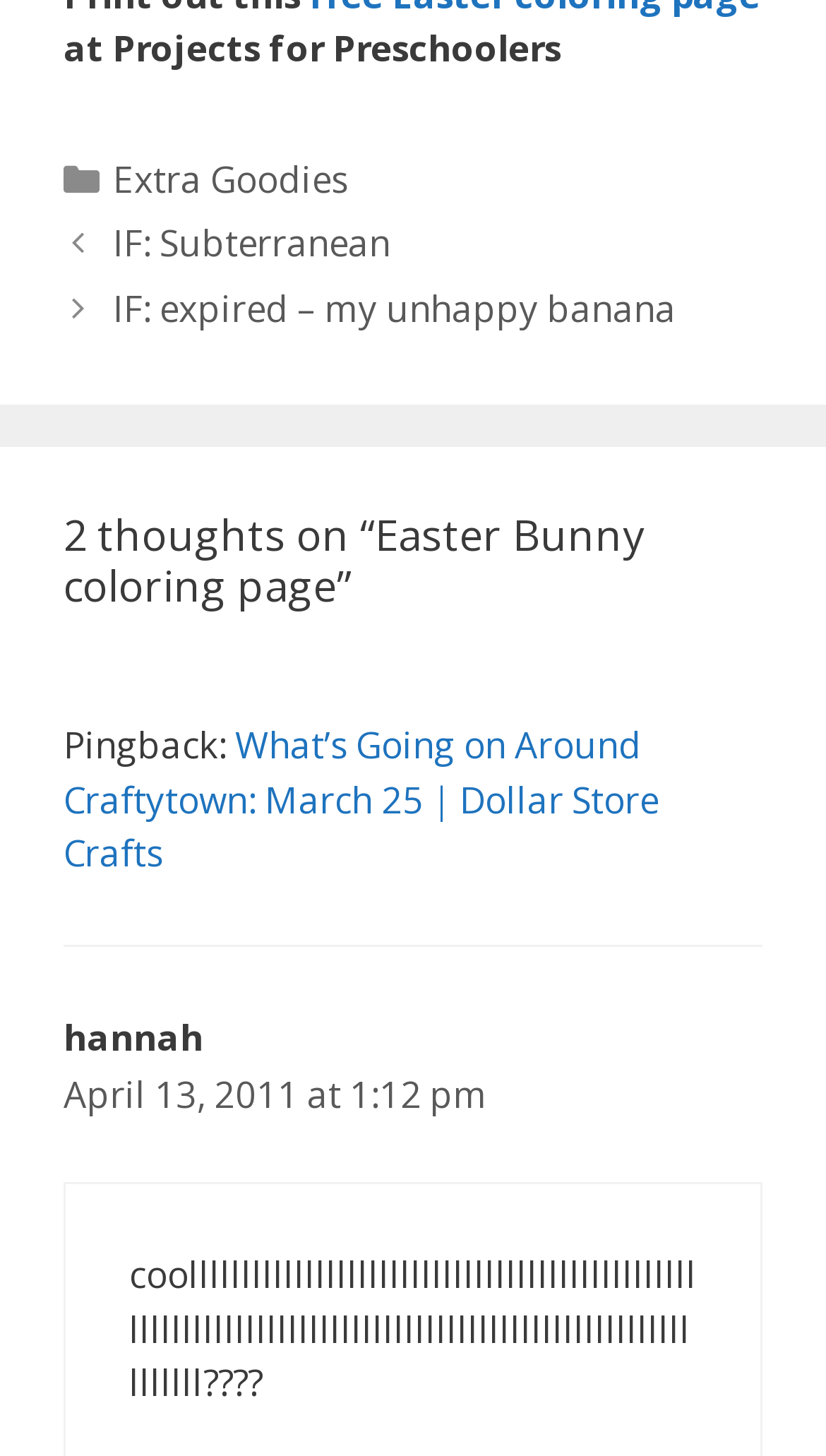Identify the bounding box for the UI element that is described as follows: "IF: Subterranean".

[0.136, 0.15, 0.472, 0.184]